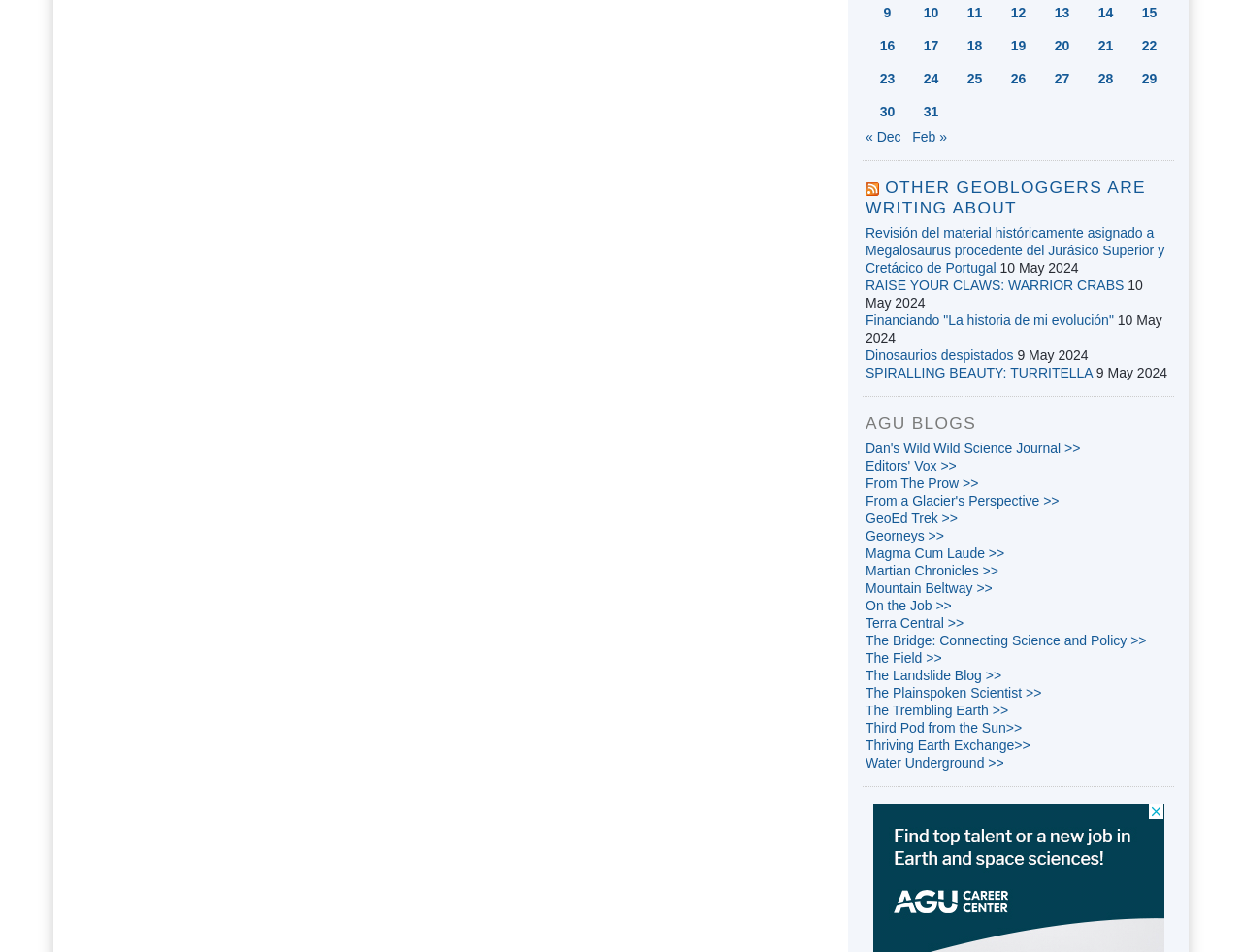Give a concise answer of one word or phrase to the question: 
What is the date of the post 'Revisión del material históricamente asignado a Megalosaurus procedente del Jurásico Superior y Cretácico de Portugal'?

10 May 2024